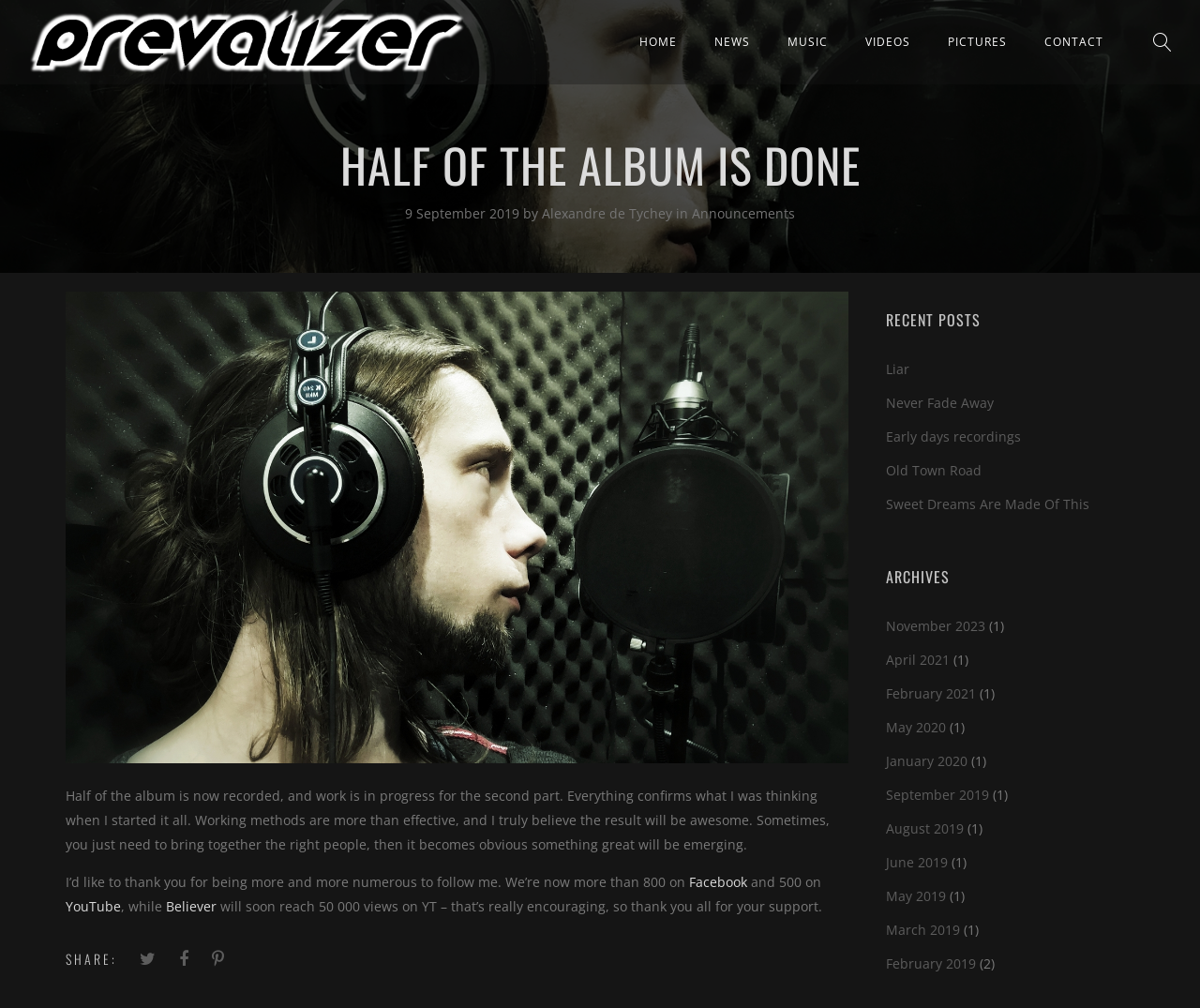What is the title of the recent post below 'Liar'?
Based on the screenshot, give a detailed explanation to answer the question.

The webpage has a section titled 'RECENT POSTS' which lists several links. The link below 'Liar' is 'Never Fade Away'.